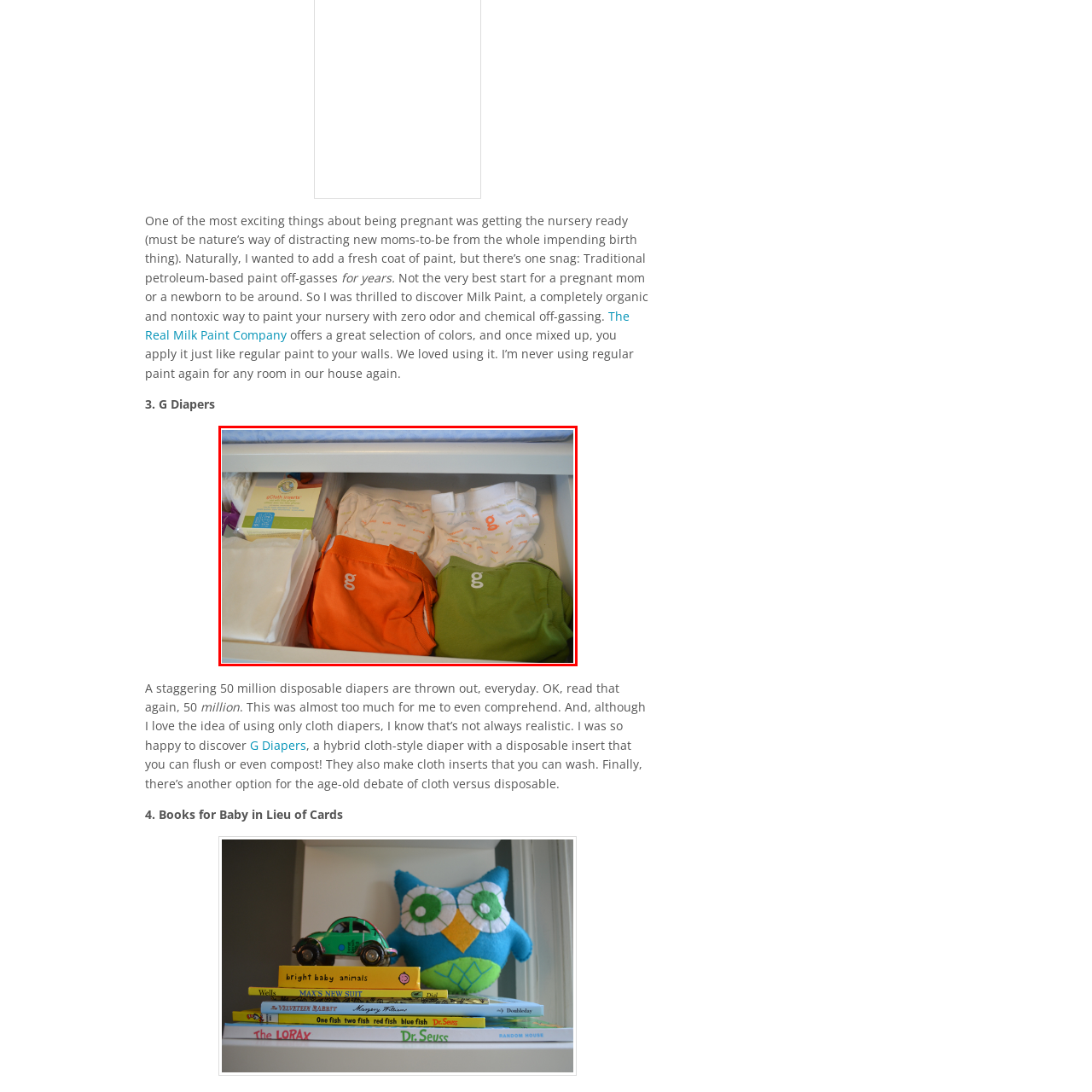Carefully inspect the area of the image highlighted by the red box and deliver a detailed response to the question below, based on your observations: What is the purpose of the disposable insert?

The question inquires about the purpose of the disposable insert in the hybrid diapers. According to the caption, the disposable insert can be flushed or composted, offering a practical solution for eco-conscious parents.